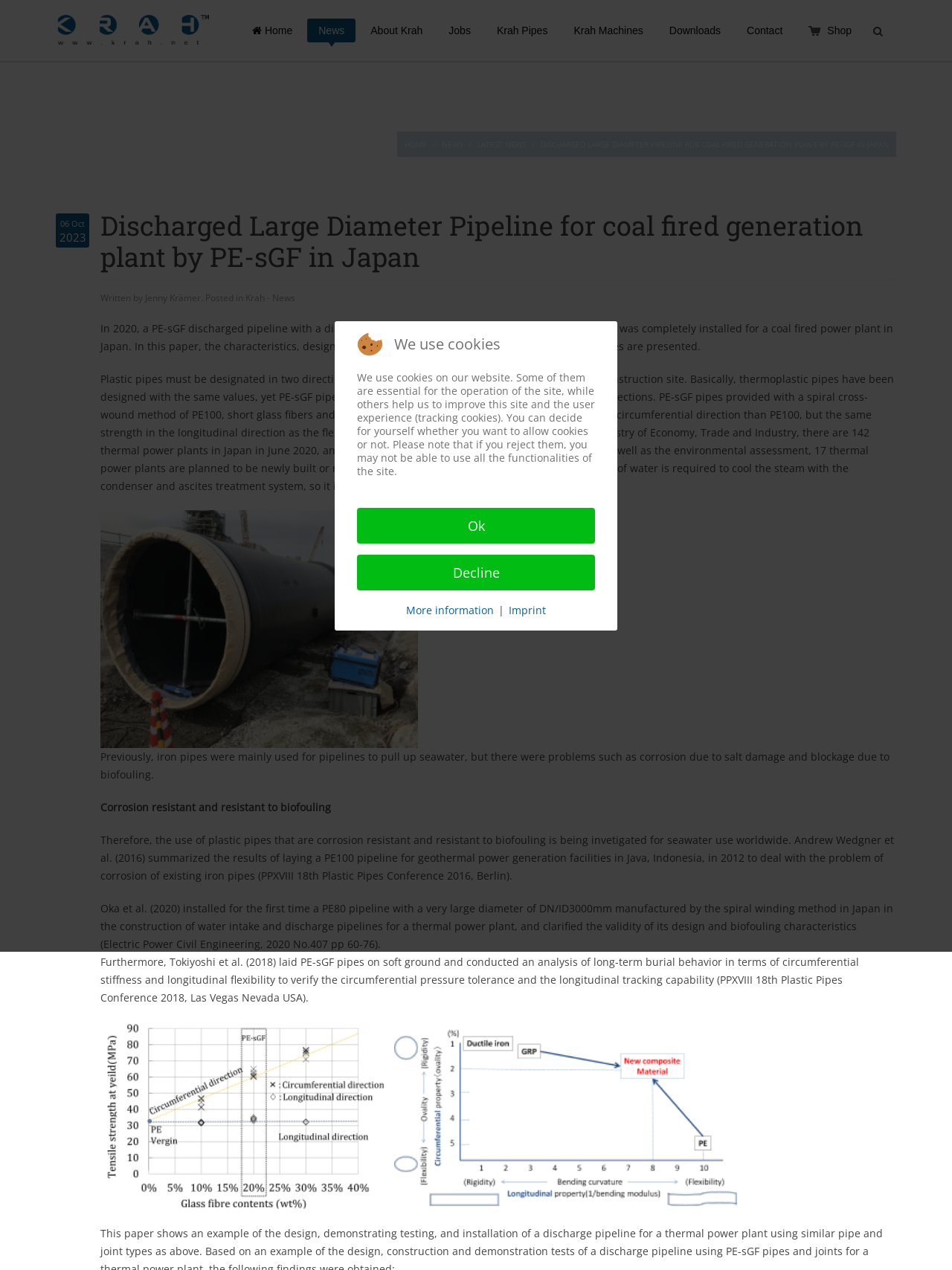Who is the author of the news article?
Please answer using one word or phrase, based on the screenshot.

Jenny Krämer